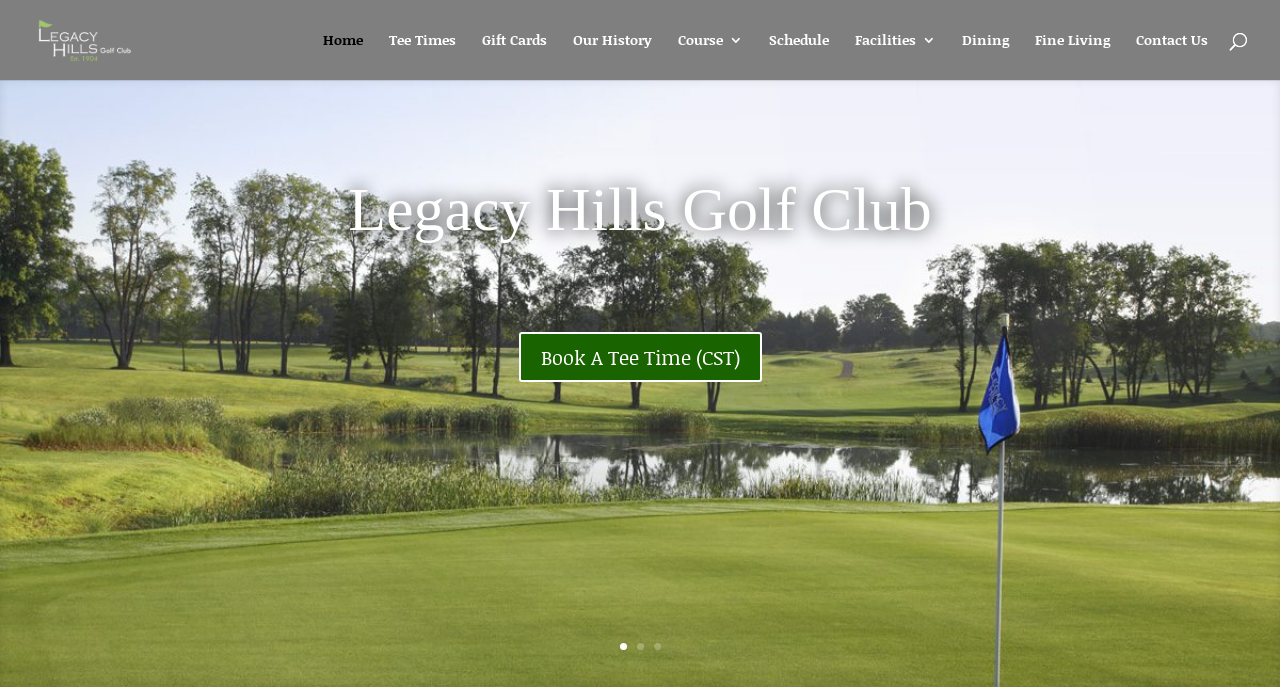What is the main theme of the website?
Give a single word or phrase as your answer by examining the image.

Golf